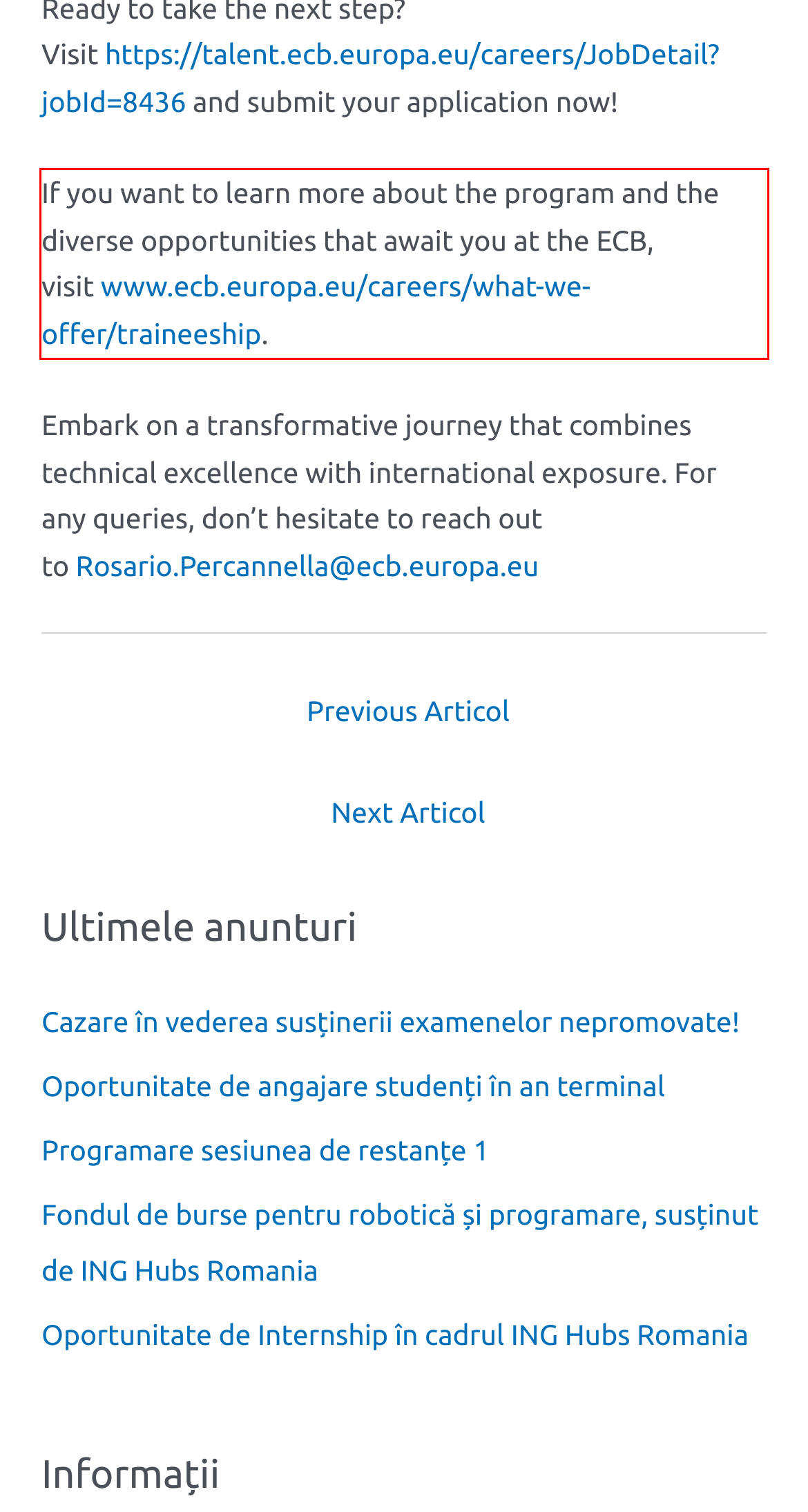In the screenshot of the webpage, find the red bounding box and perform OCR to obtain the text content restricted within this red bounding box.

If you want to learn more about the program and the diverse opportunities that await you at the ECB, visit www.ecb.europa.eu/careers/what-we-offer/traineeship.